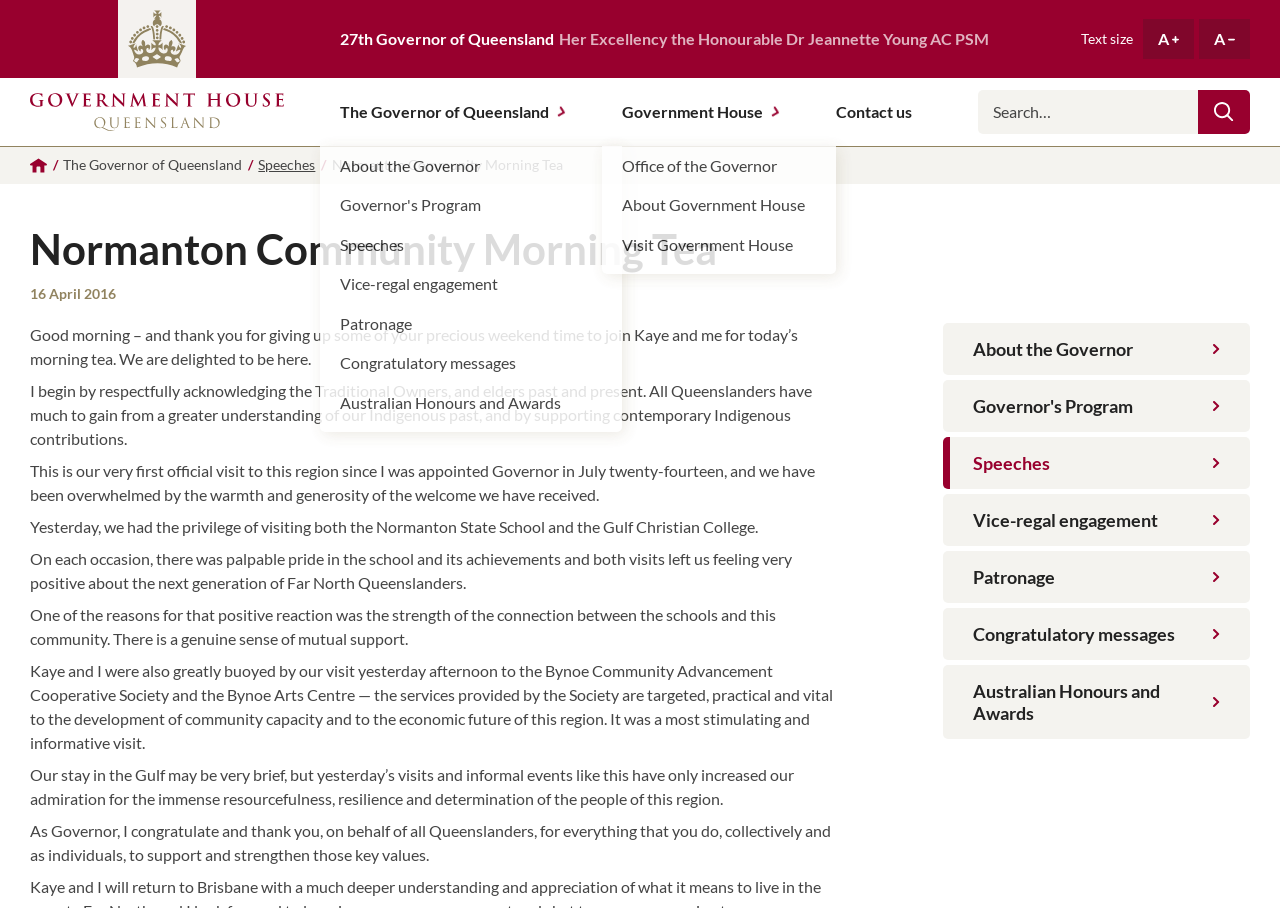Extract the bounding box coordinates for the UI element described as: "Government House".

[0.47, 0.086, 0.626, 0.16]